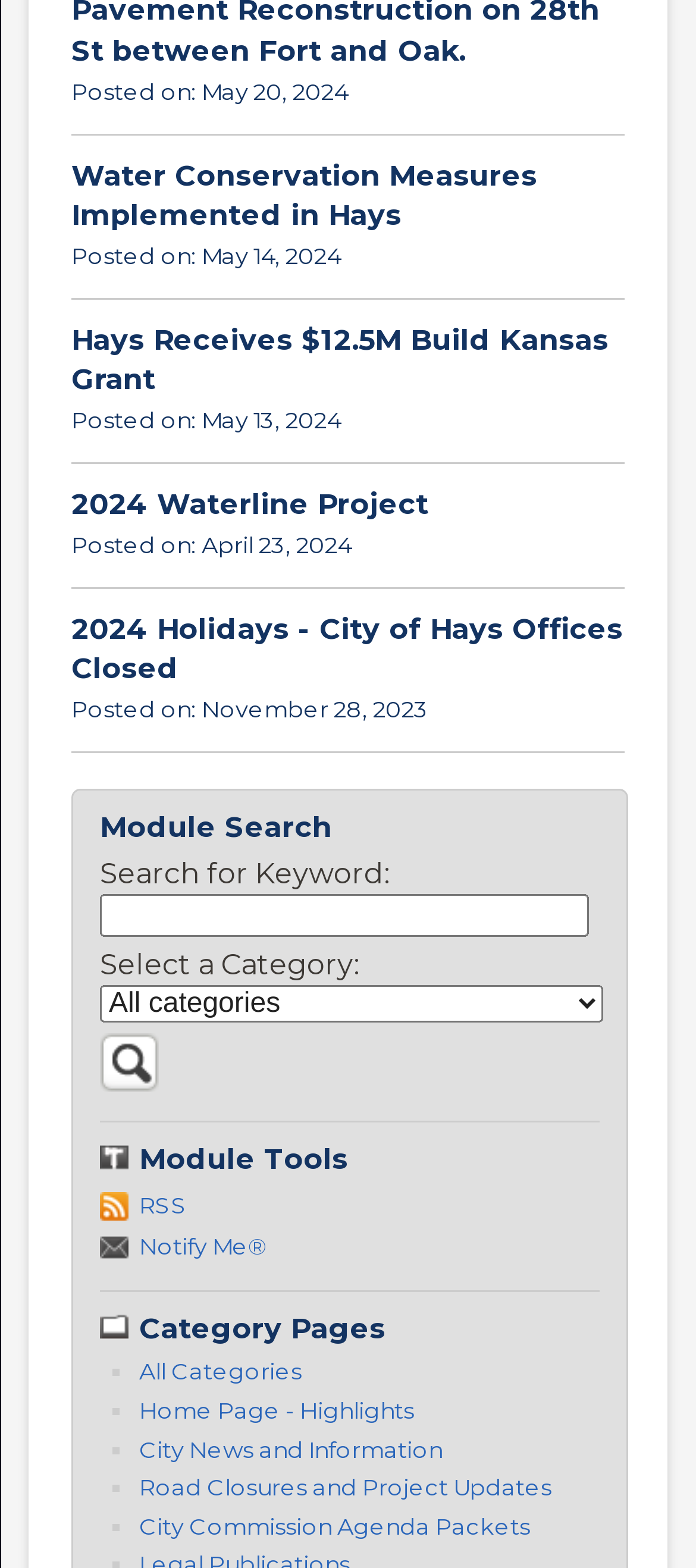Given the element description, predict the bounding box coordinates in the format (top-left x, top-left y, bottom-right x, bottom-right y), using floating point numbers between 0 and 1: Notify Me®

[0.144, 0.785, 0.862, 0.808]